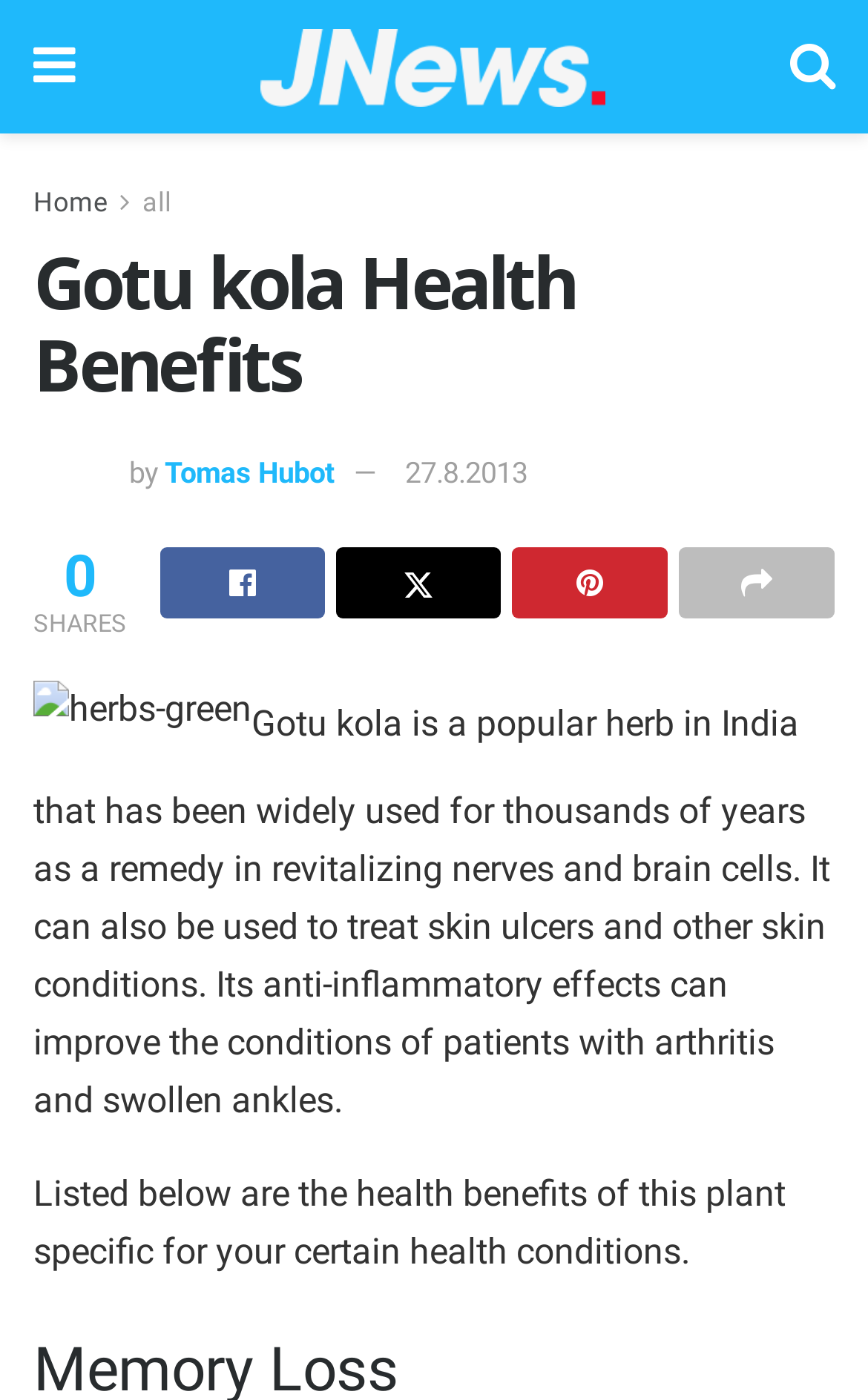Articulate a detailed summary of the webpage's content and design.

The webpage is about the health benefits of Gotu kola, a popular herb in India. At the top left corner, there is a link with a icon '\uf0c9' and another link with the text 'HealthPlace.com' accompanied by an image with the same text. On the top right corner, there is a link with an icon '\uf002'. Below these links, there are navigation links 'Home' and 'all' on the left side.

The main content of the webpage starts with a heading 'Gotu kola Health Benefits' that spans across the top of the page. Below the heading, there is an image of Tomas Hubot, the author, accompanied by the text 'by' and a link to the author's name. The publication date '27.8.2013' is also displayed.

The main article starts with a paragraph of text that describes Gotu kola as a remedy for revitalizing nerves and brain cells, treating skin ulcers and other skin conditions, and its anti-inflammatory effects for patients with arthritis and swollen ankles. Below this paragraph, there is an image related to herbs.

The article continues with a section that lists the health benefits of Gotu kola specific to certain health conditions. The section title is 'Listed below are the health benefits of this plant specific for your certain health conditions.' On the right side of the page, there are social media links with icons '\uf230', '', and '\uf0d2' for sharing the article.